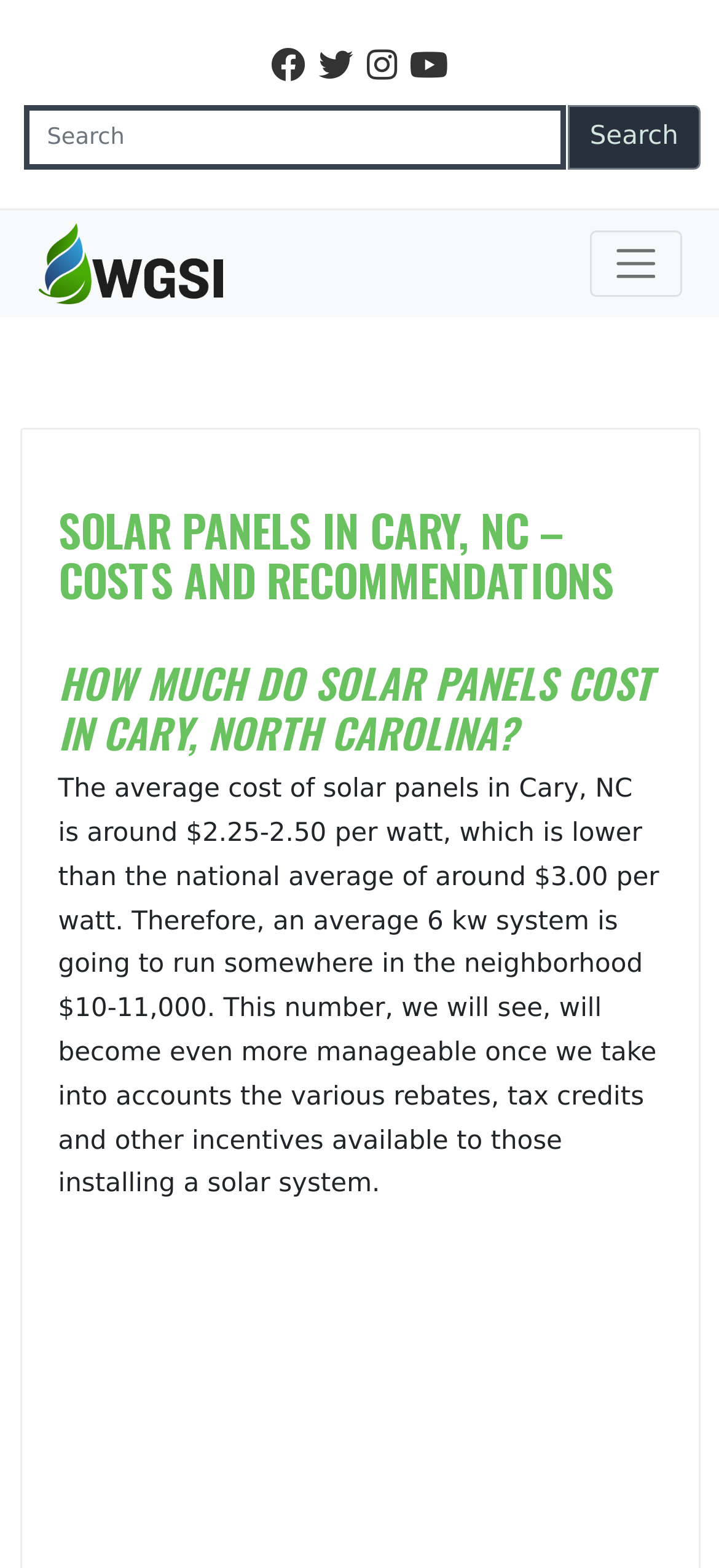What is the national average cost of solar panels per watt?
Could you give a comprehensive explanation in response to this question?

The answer can be found in the paragraph that compares the average cost of solar panels in Cary, NC to the national average. It states that the national average cost of solar panels is around $3.00 per watt.